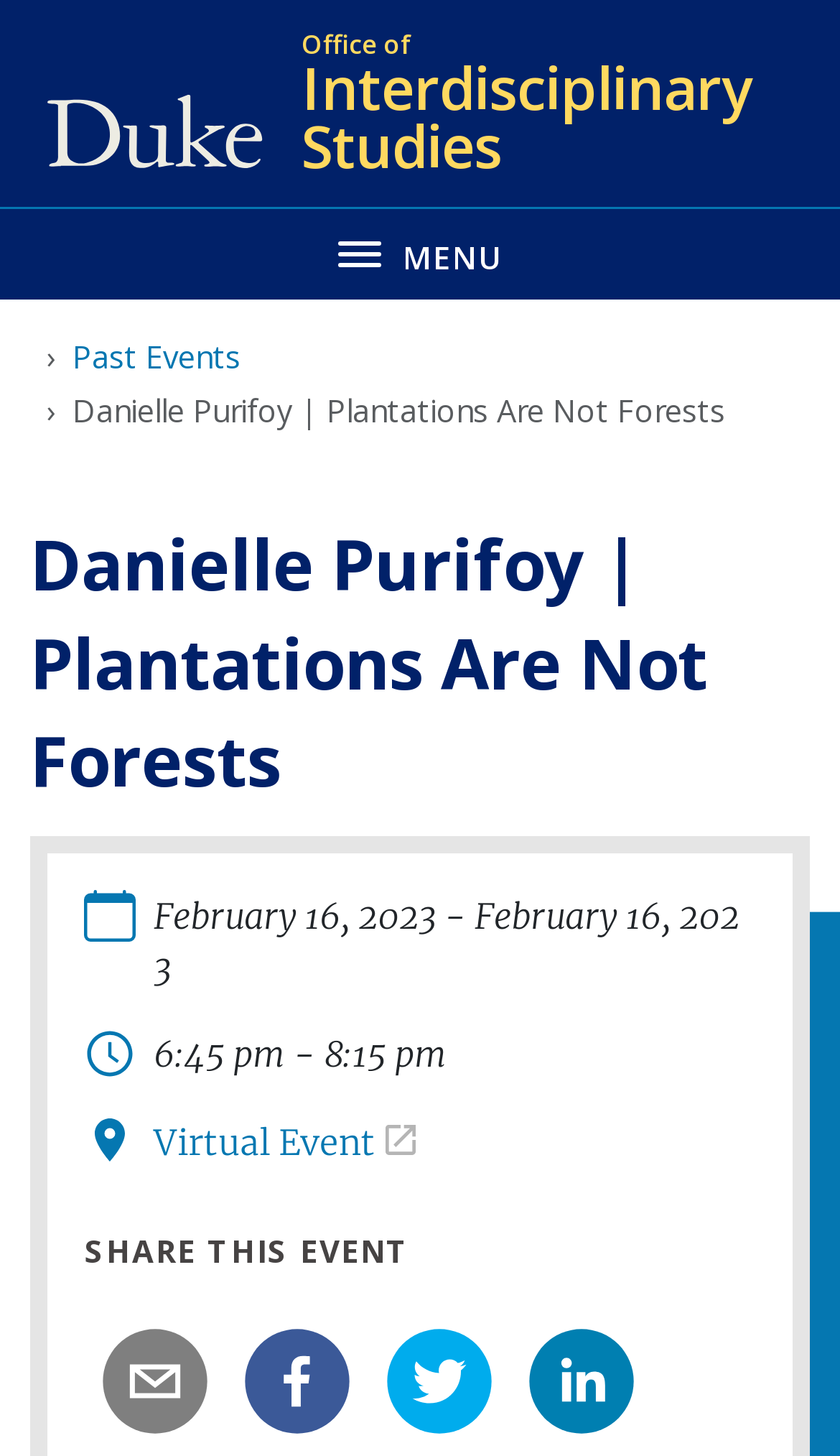Is the event virtual?
Can you provide an in-depth and detailed response to the question?

The event is virtual because it is mentioned as a 'Virtual Event' in the event details section. This indicates that the event will be held online rather than in-person.